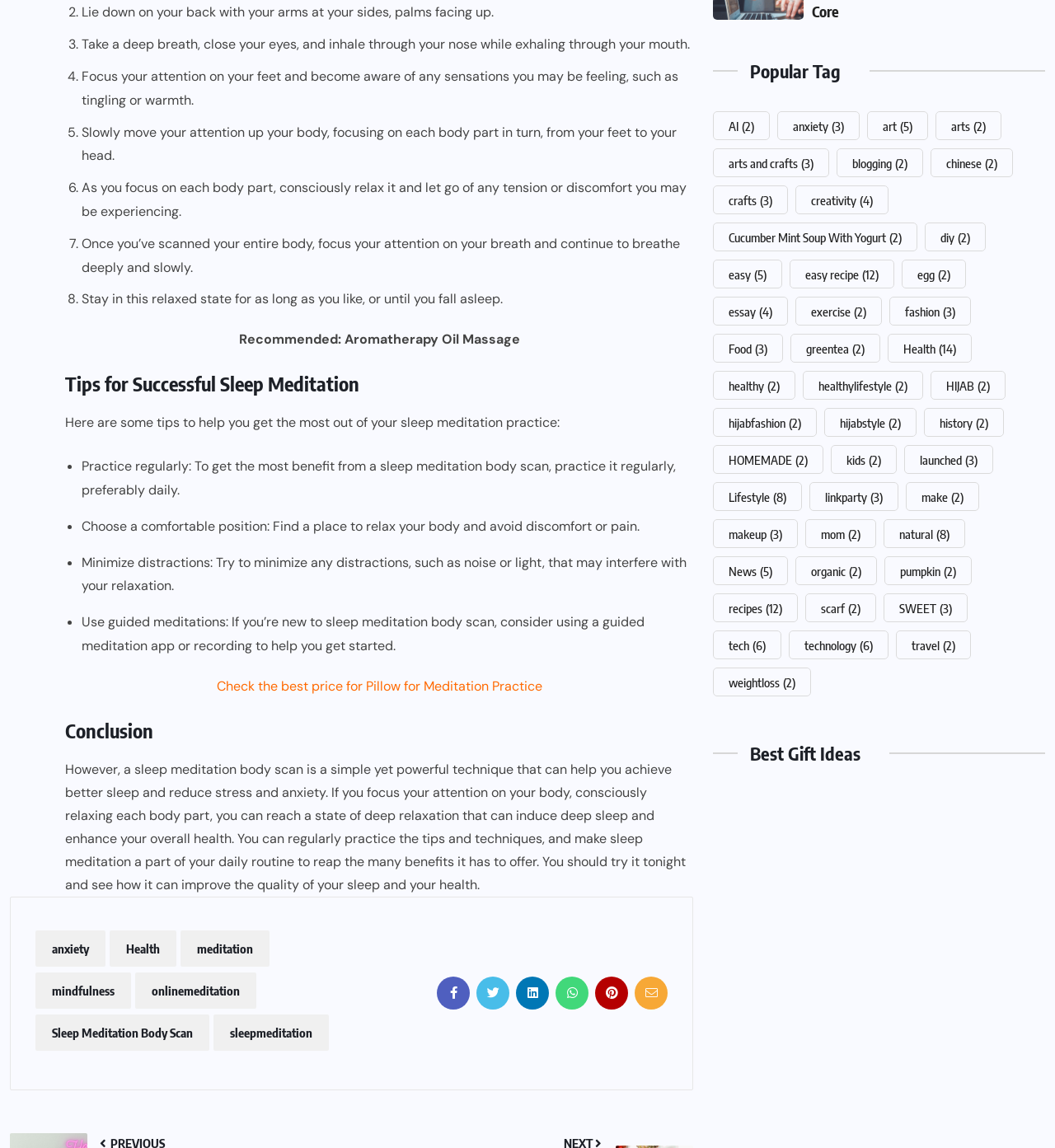How many steps are involved in the sleep meditation body scan?
Using the visual information, answer the question in a single word or phrase.

8